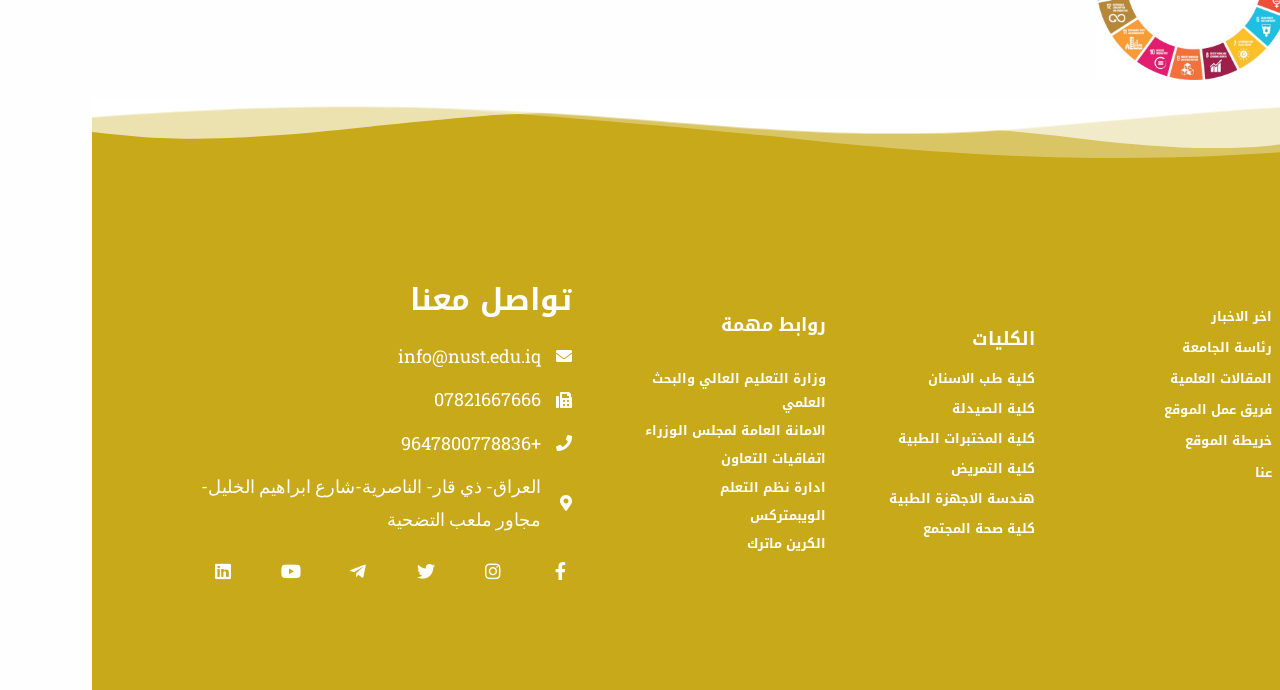Locate the bounding box of the UI element described in the following text: "خريطة الموقع".

[0.784, 0.622, 0.922, 0.657]